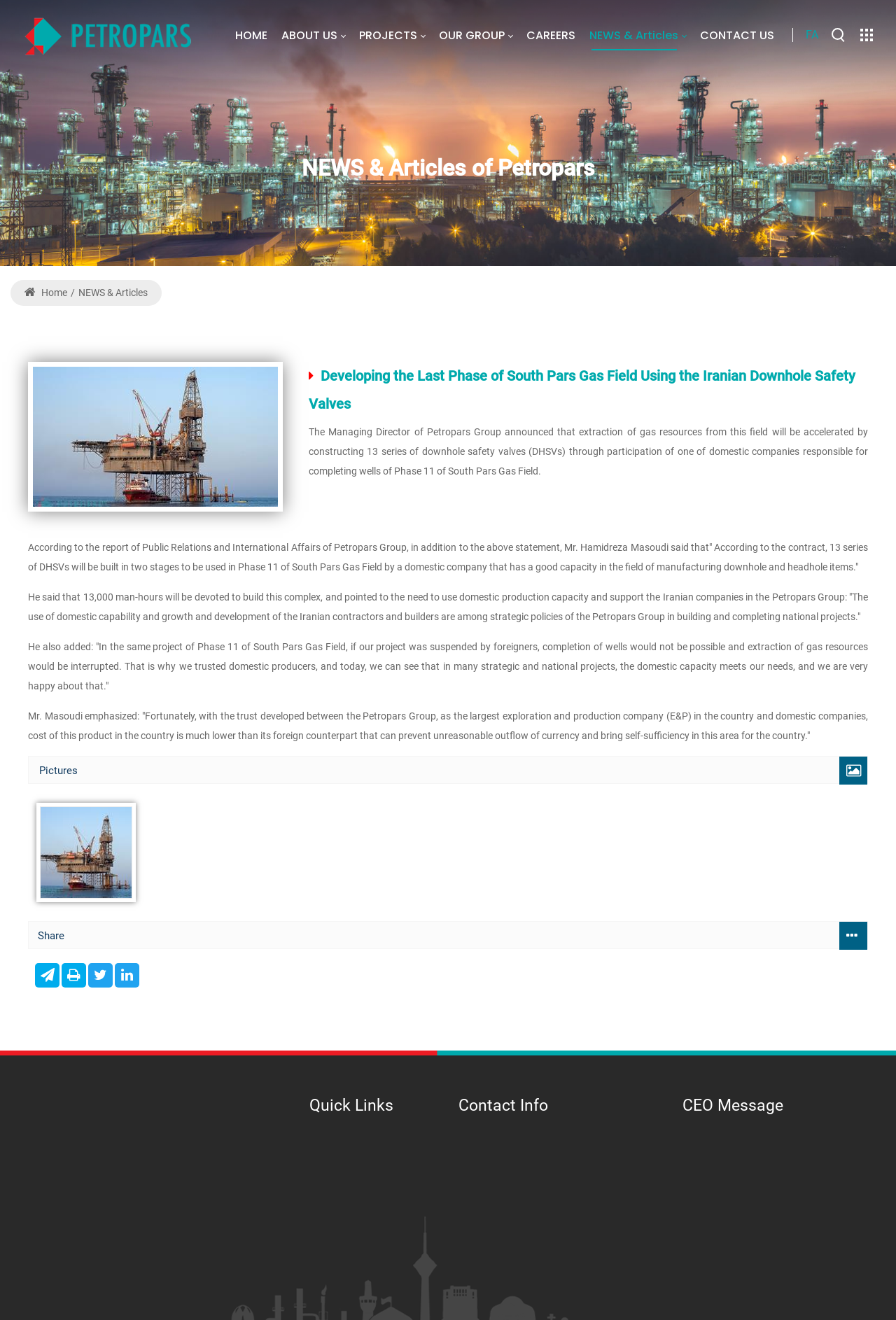What is the benefit of using domestic production capacity?
Refer to the image and give a detailed answer to the query.

According to the article, Mr. Masoudi emphasized that with the trust developed between the Petropars Group and domestic companies, the cost of the product in the country is much lower than its foreign counterpart, which can prevent unreasonable outflow of currency and bring self-sufficiency in this area for the country.